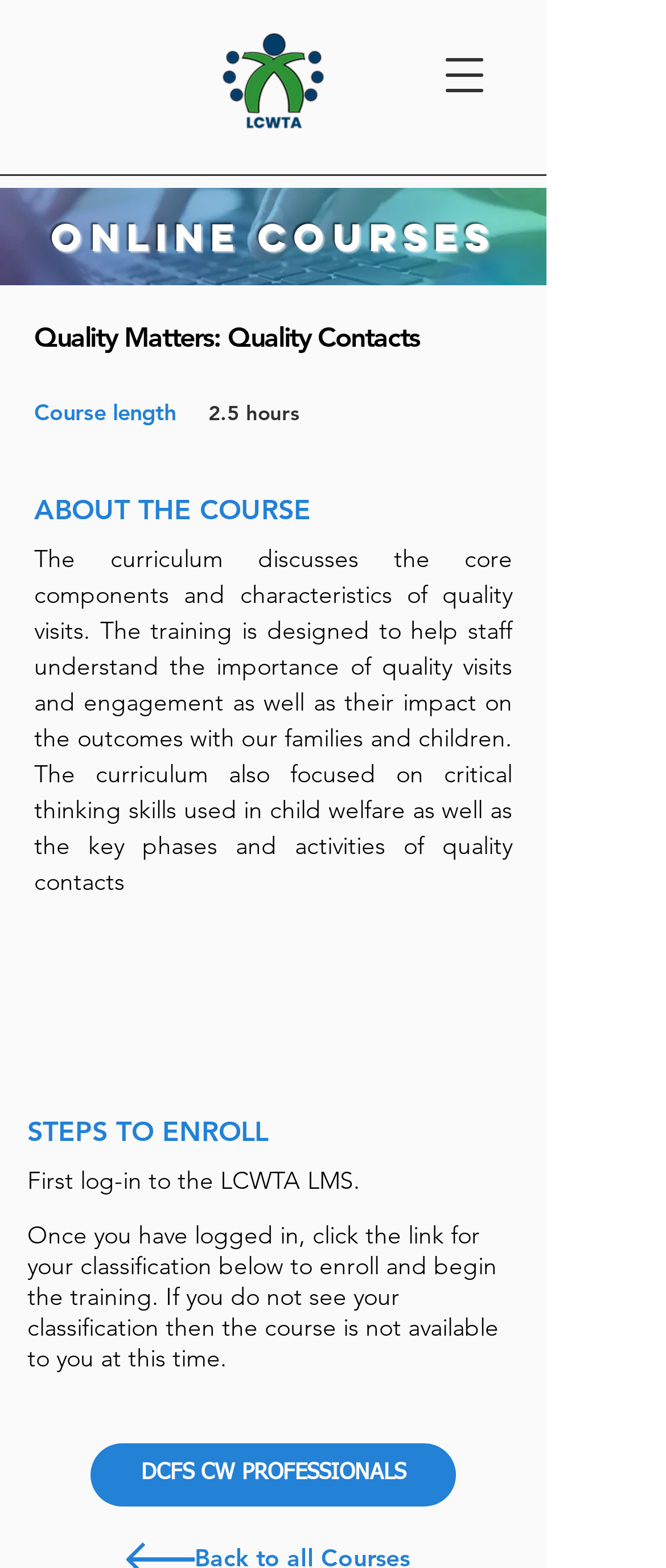Please provide a detailed answer to the question below based on the screenshot: 
Who is the course intended for?

I found the answer by looking at the link 'DCFS CW PROFESSIONALS' at the bottom of the webpage, which suggests that the course is intended for professionals in this field.